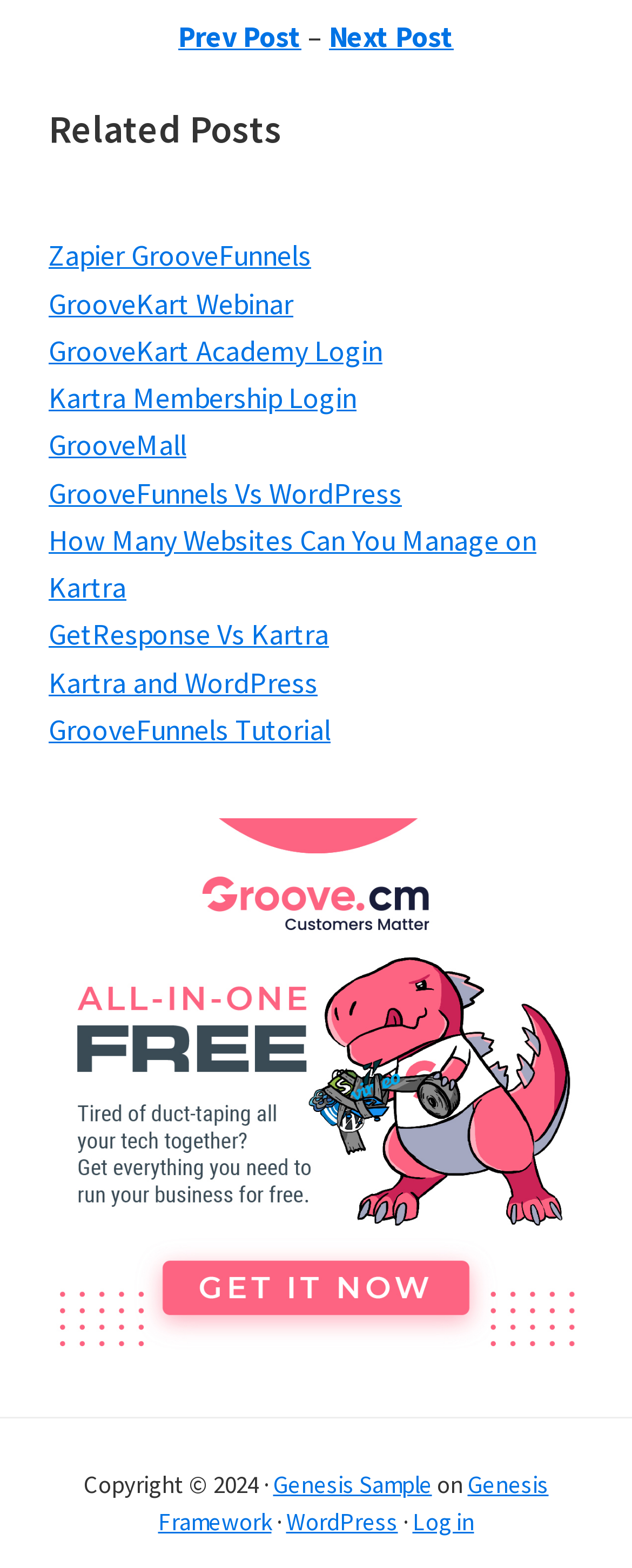Based on the image, please respond to the question with as much detail as possible:
What is the copyright information at the bottom of the page?

The copyright information at the bottom of the page indicates that the content on the webpage is copyrighted and owned by someone or some organization, with the copyright year being 2024.